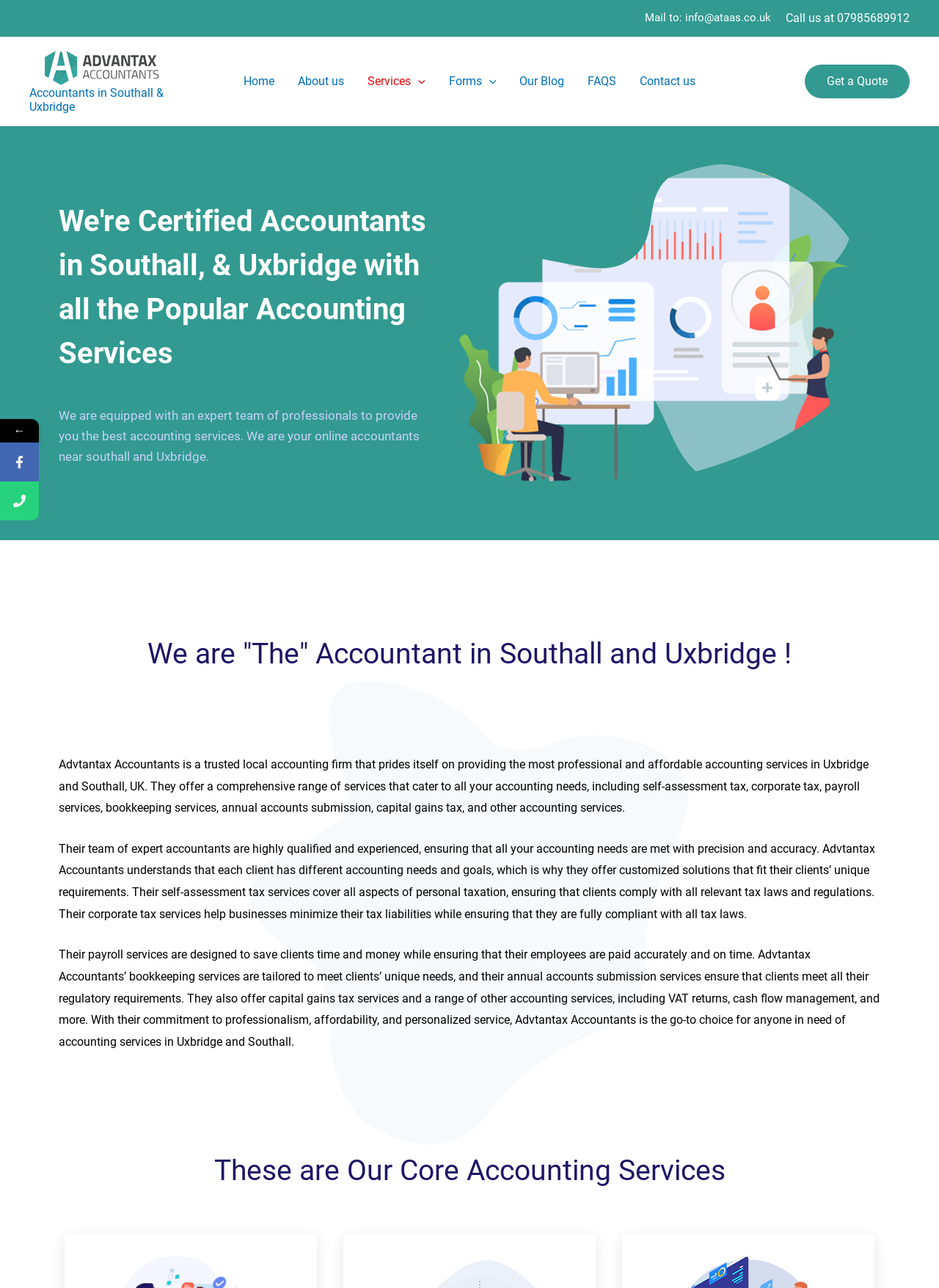Using the description: "Get a Quote", identify the bounding box of the corresponding UI element in the screenshot.

[0.857, 0.05, 0.969, 0.076]